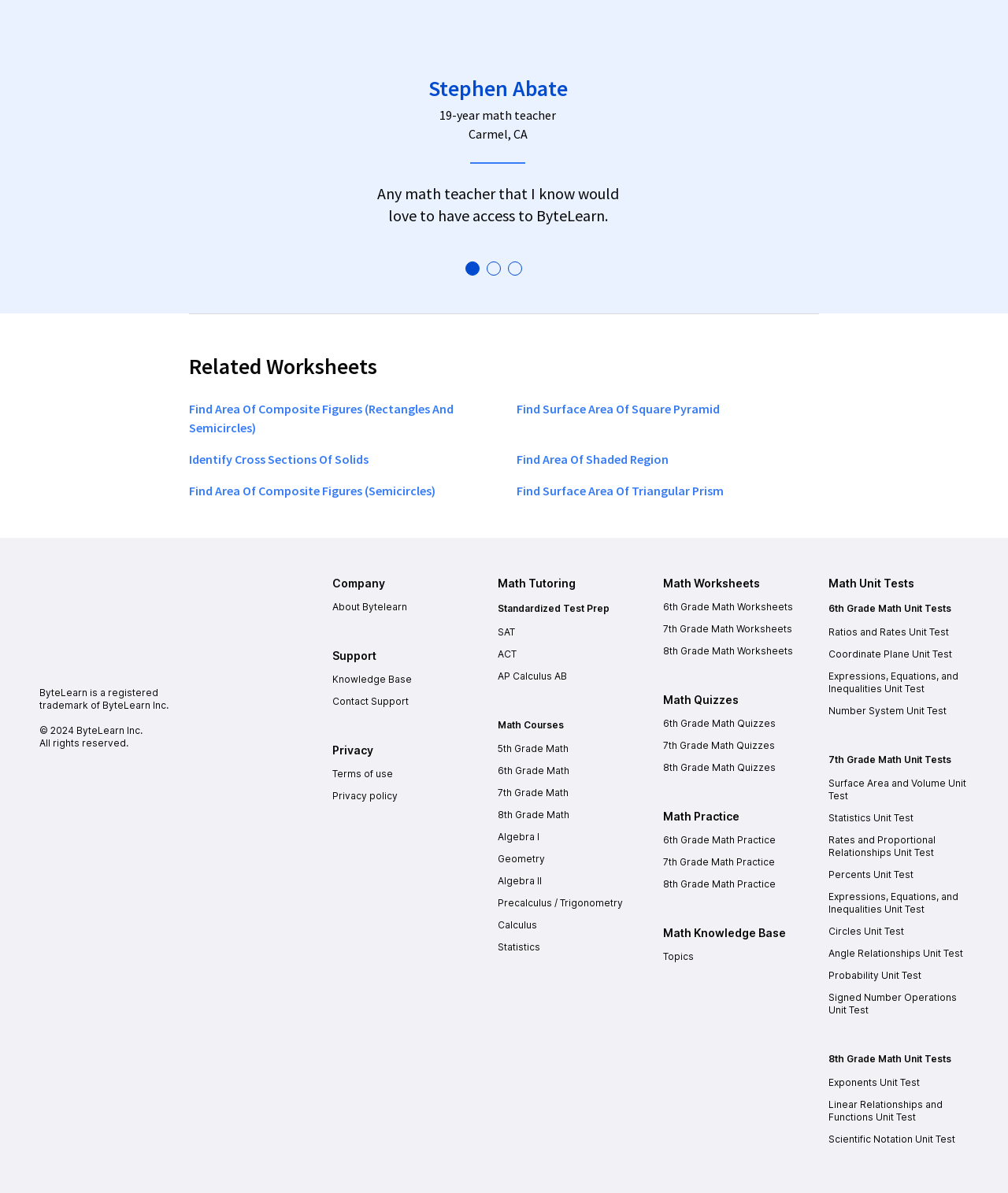Answer the question using only a single word or phrase: 
What is the company name of the trademark?

ByteLearn Inc.